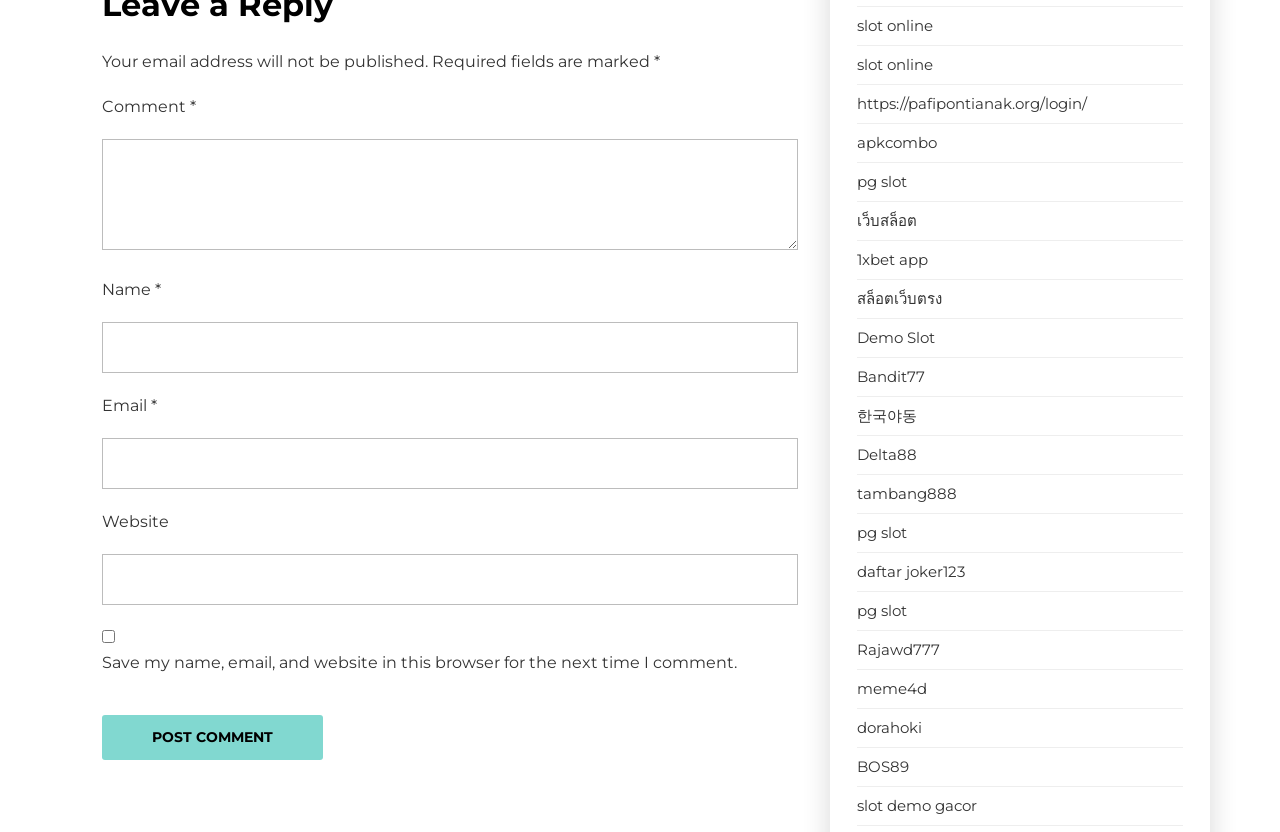Locate the bounding box coordinates of the area that needs to be clicked to fulfill the following instruction: "Enter a comment". The coordinates should be in the format of four float numbers between 0 and 1, namely [left, top, right, bottom].

[0.08, 0.167, 0.623, 0.3]